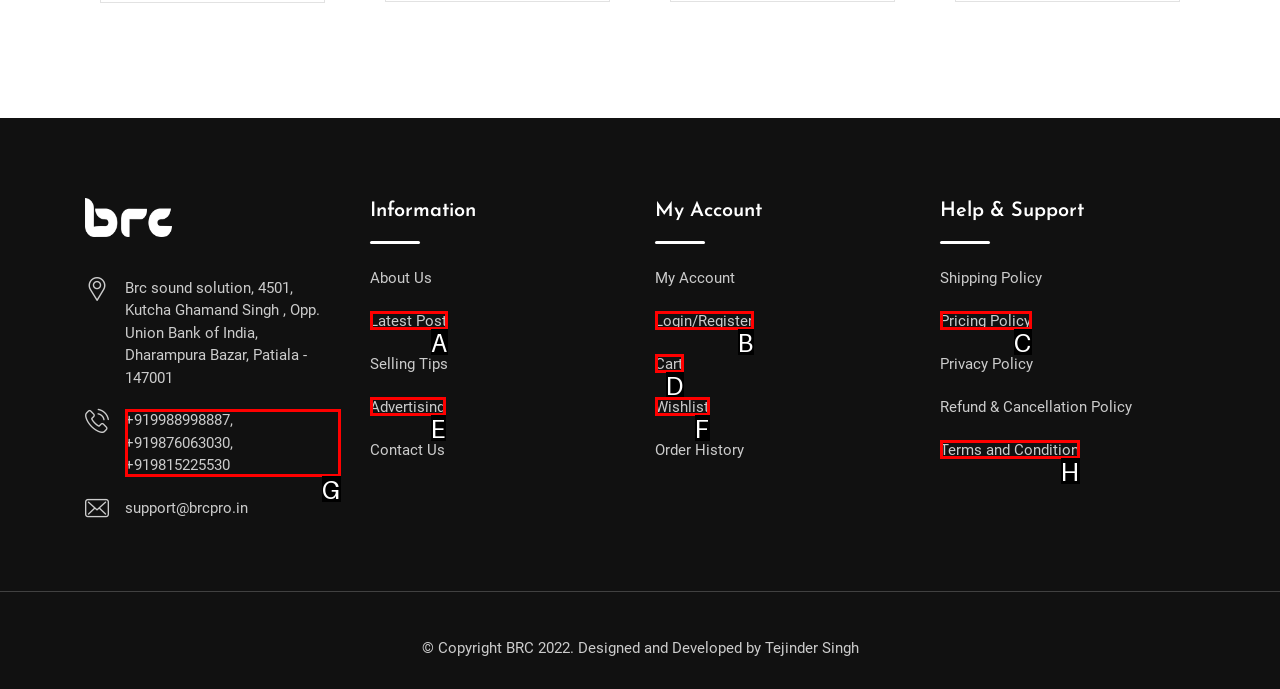Determine the HTML element that best matches this description: Advertising from the given choices. Respond with the corresponding letter.

E